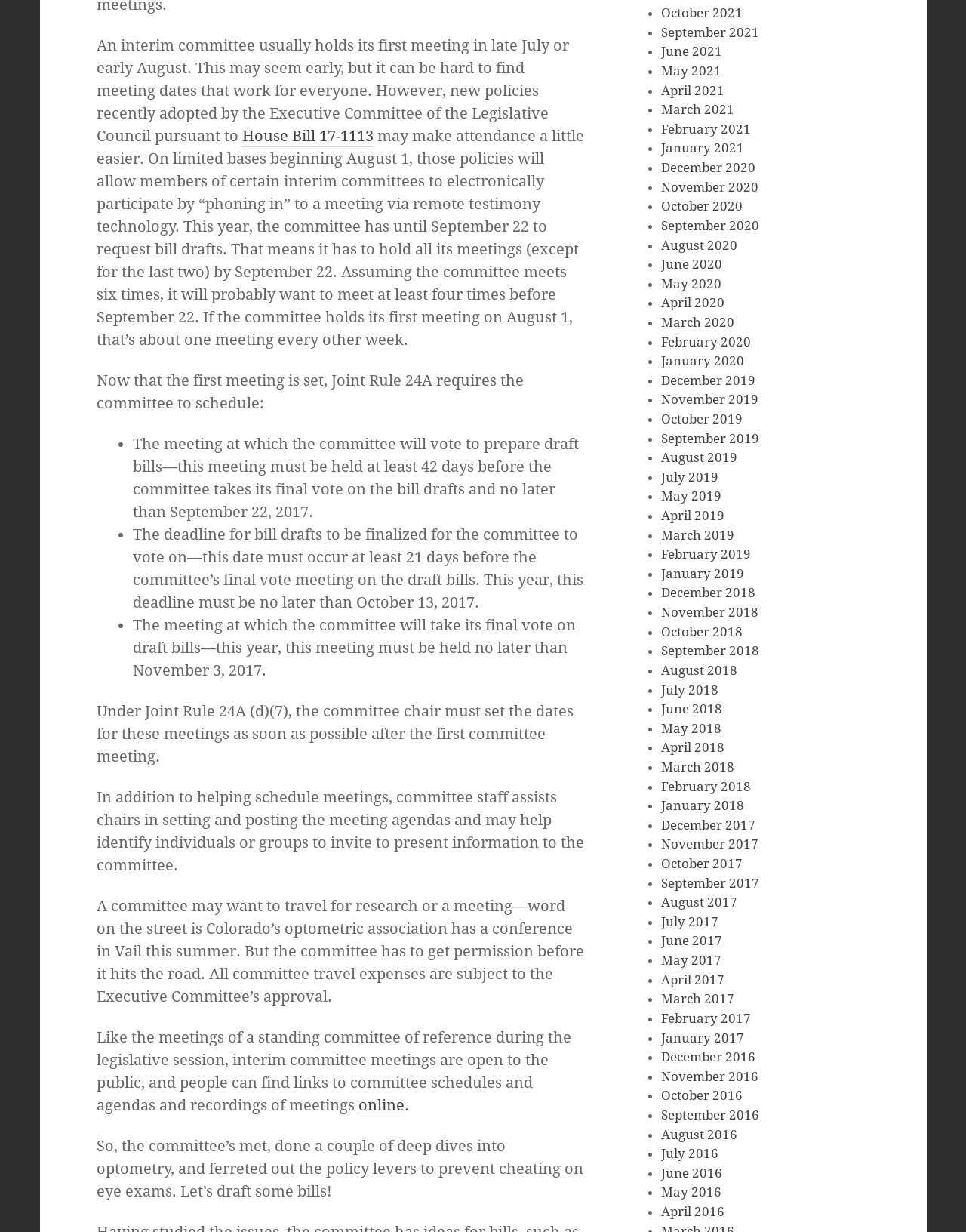Please provide the bounding box coordinates in the format (top-left x, top-left y, bottom-right x, bottom-right y). Remember, all values are floating point numbers between 0 and 1. What is the bounding box coordinate of the region described as: online

[0.371, 0.89, 0.418, 0.906]